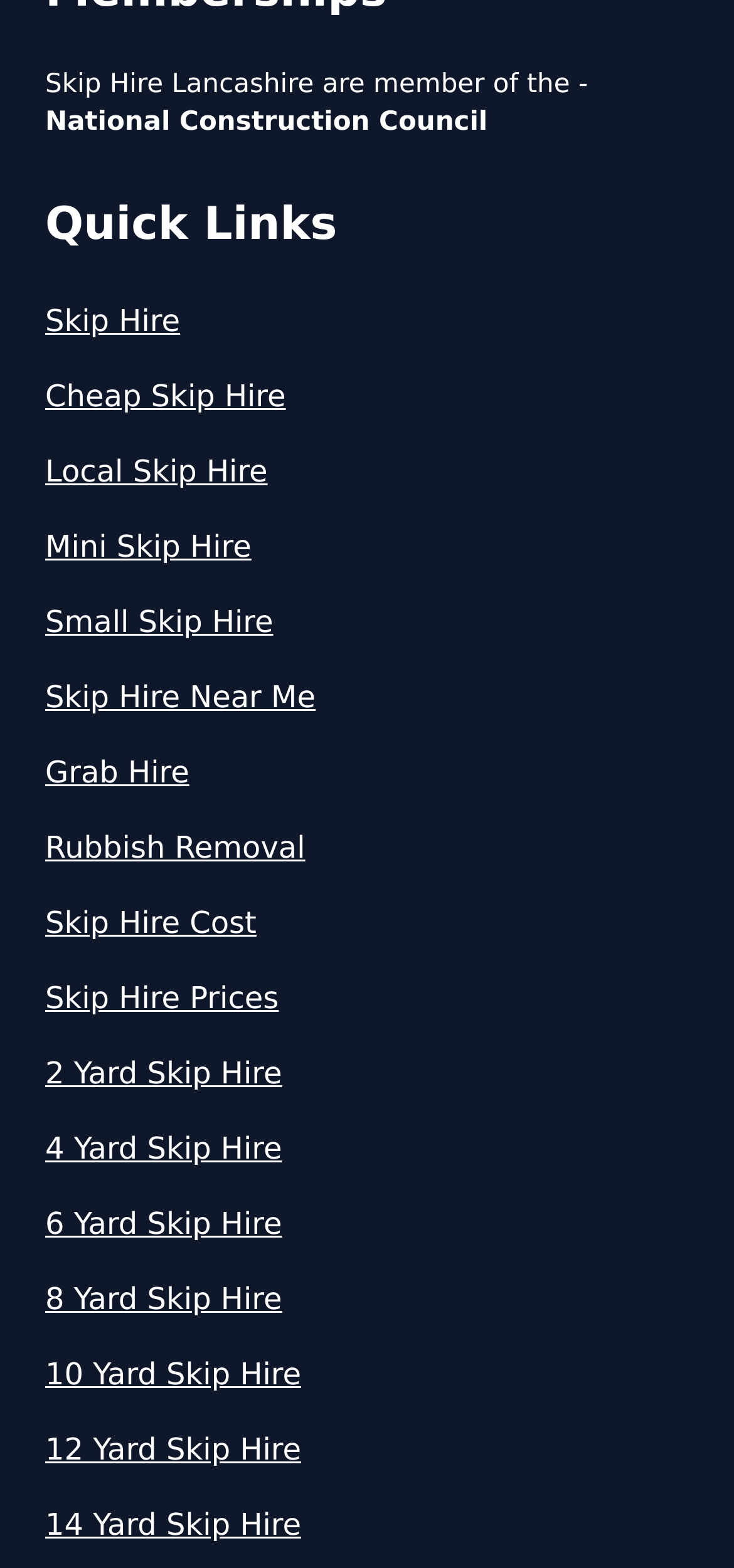Find and specify the bounding box coordinates that correspond to the clickable region for the instruction: "Click on Myerscough link".

[0.103, 0.006, 0.897, 0.094]